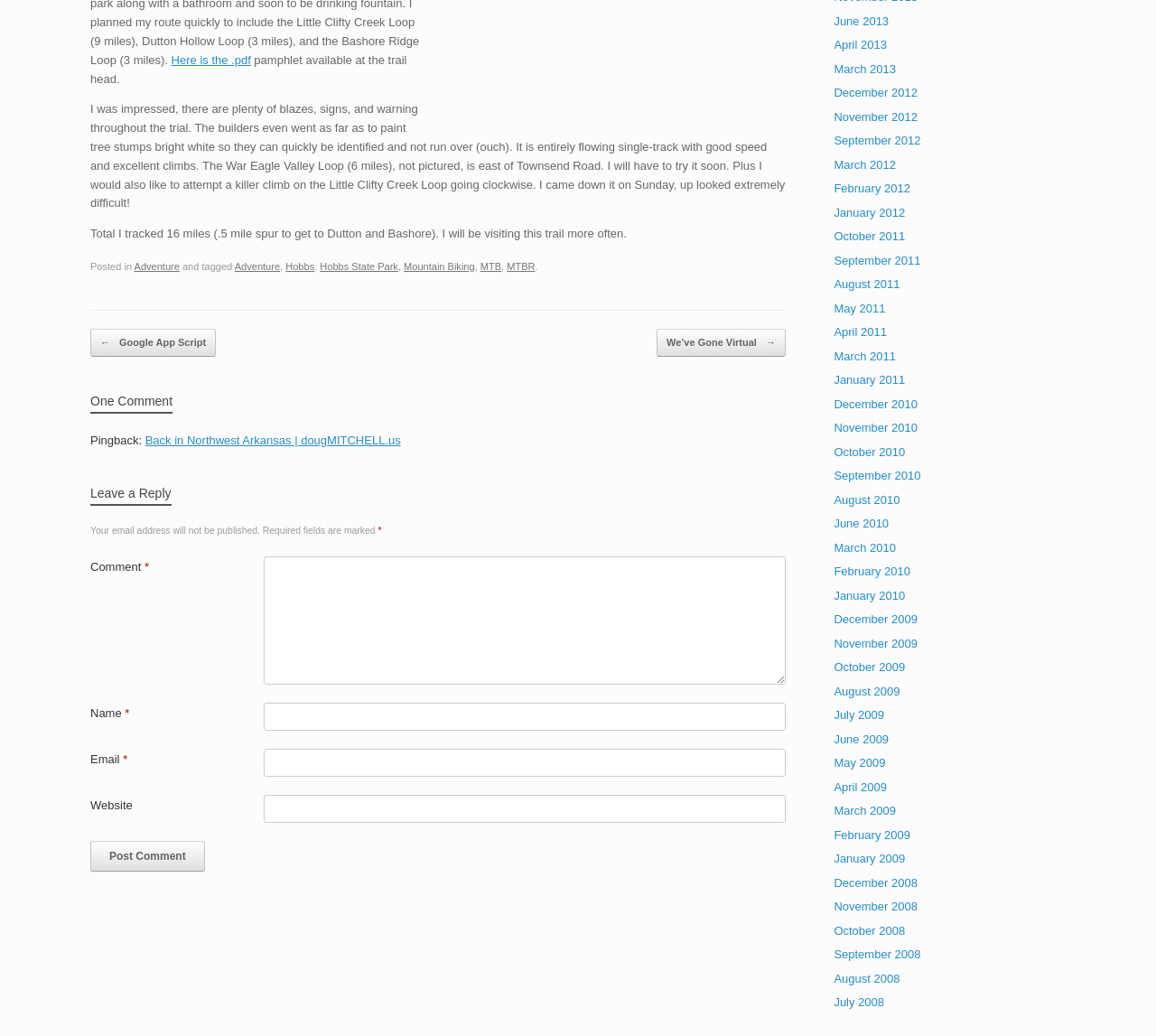Identify the coordinates of the bounding box for the element described below: "April 2009". Return the coordinates as four float numbers between 0 and 1: [left, top, right, bottom].

[0.721, 0.753, 0.767, 0.766]